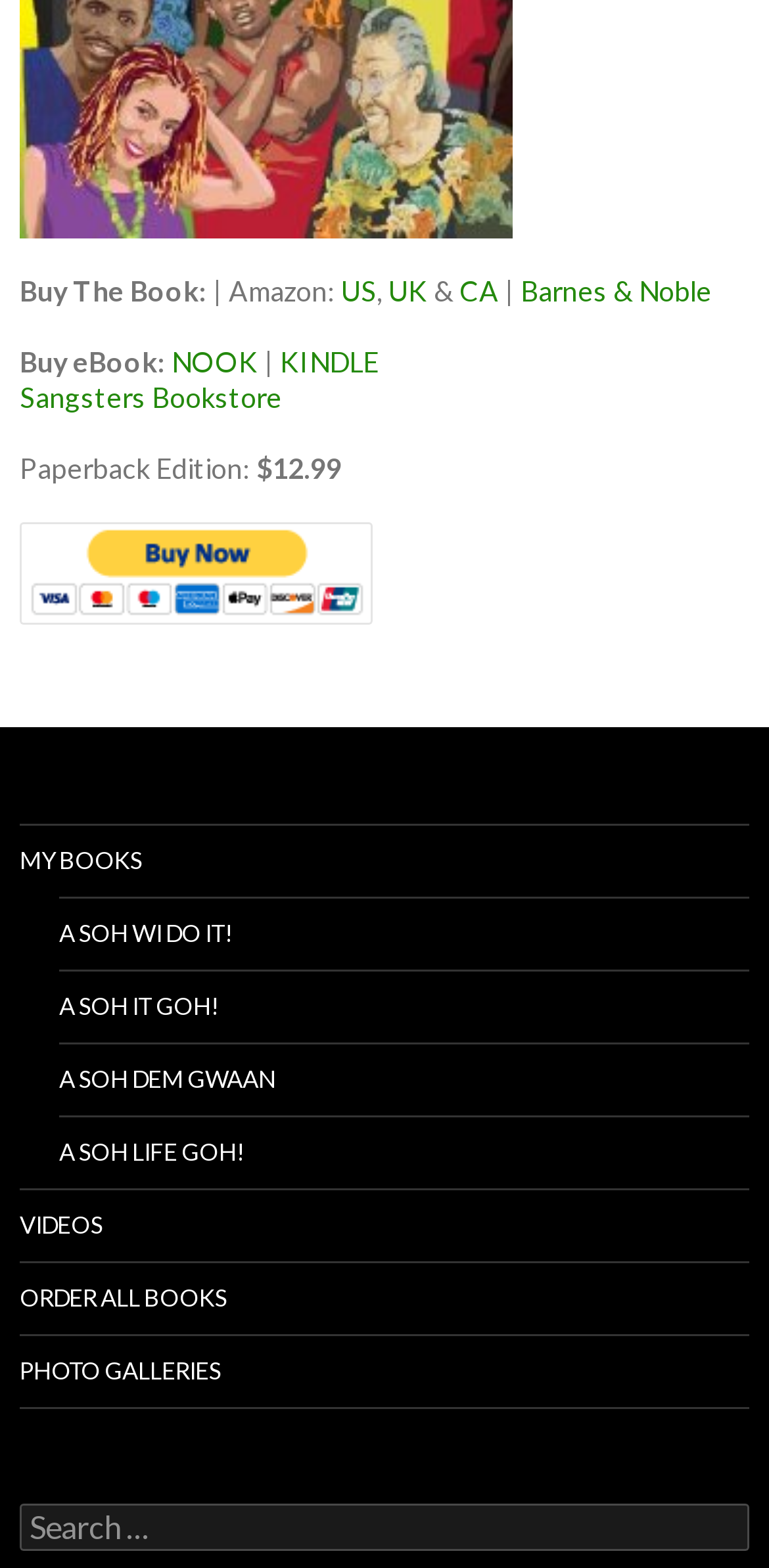Can you provide the bounding box coordinates for the element that should be clicked to implement the instruction: "Buy the book on Amazon"?

[0.269, 0.174, 0.436, 0.196]